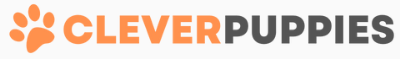What symbol accompanies the text in the logo?
Answer the question based on the image using a single word or a brief phrase.

Stylized paw print icon